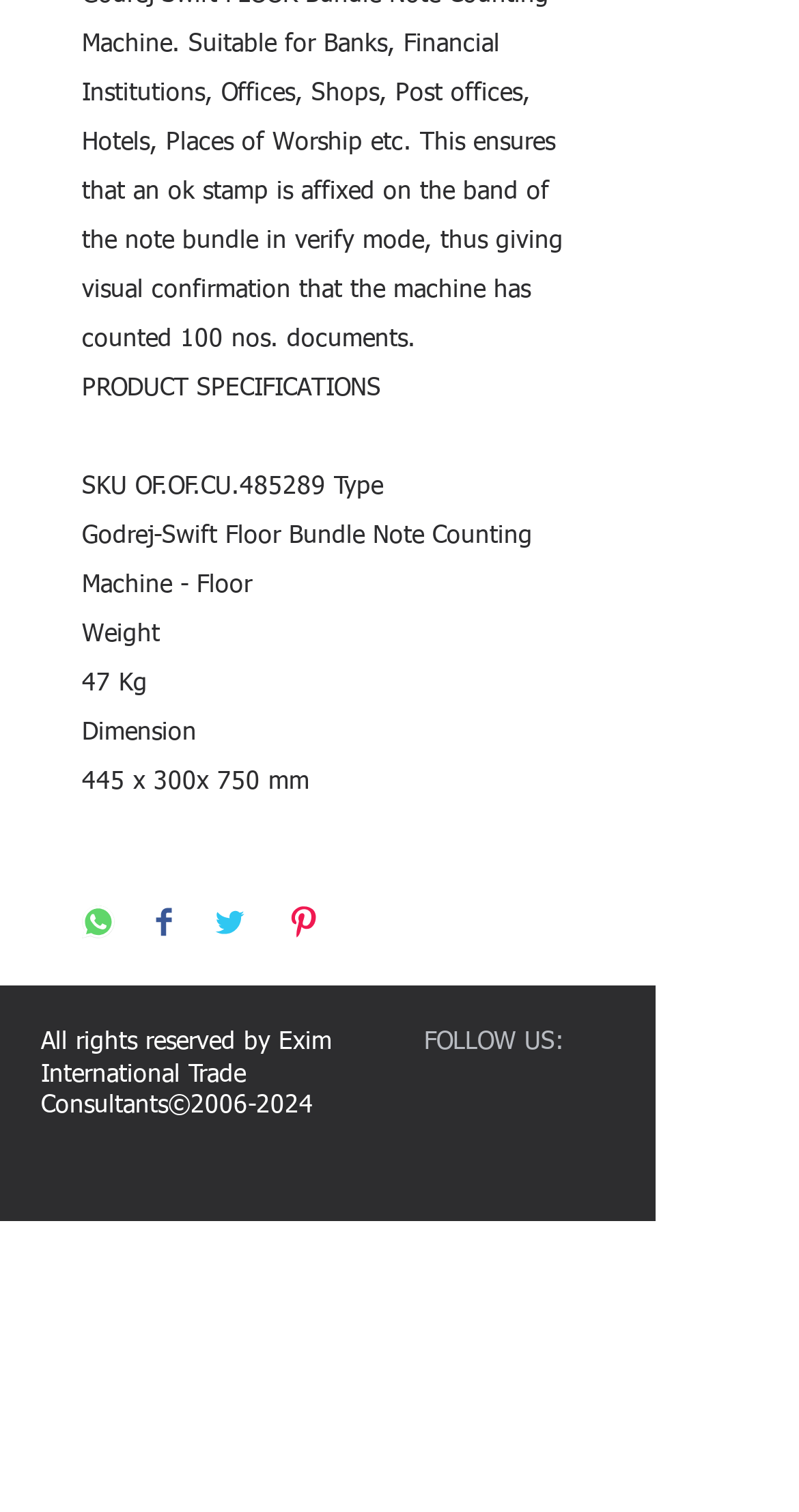Please identify the bounding box coordinates of the element's region that needs to be clicked to fulfill the following instruction: "Visit LinkedIn". The bounding box coordinates should consist of four float numbers between 0 and 1, i.e., [left, top, right, bottom].

[0.51, 0.722, 0.6, 0.769]